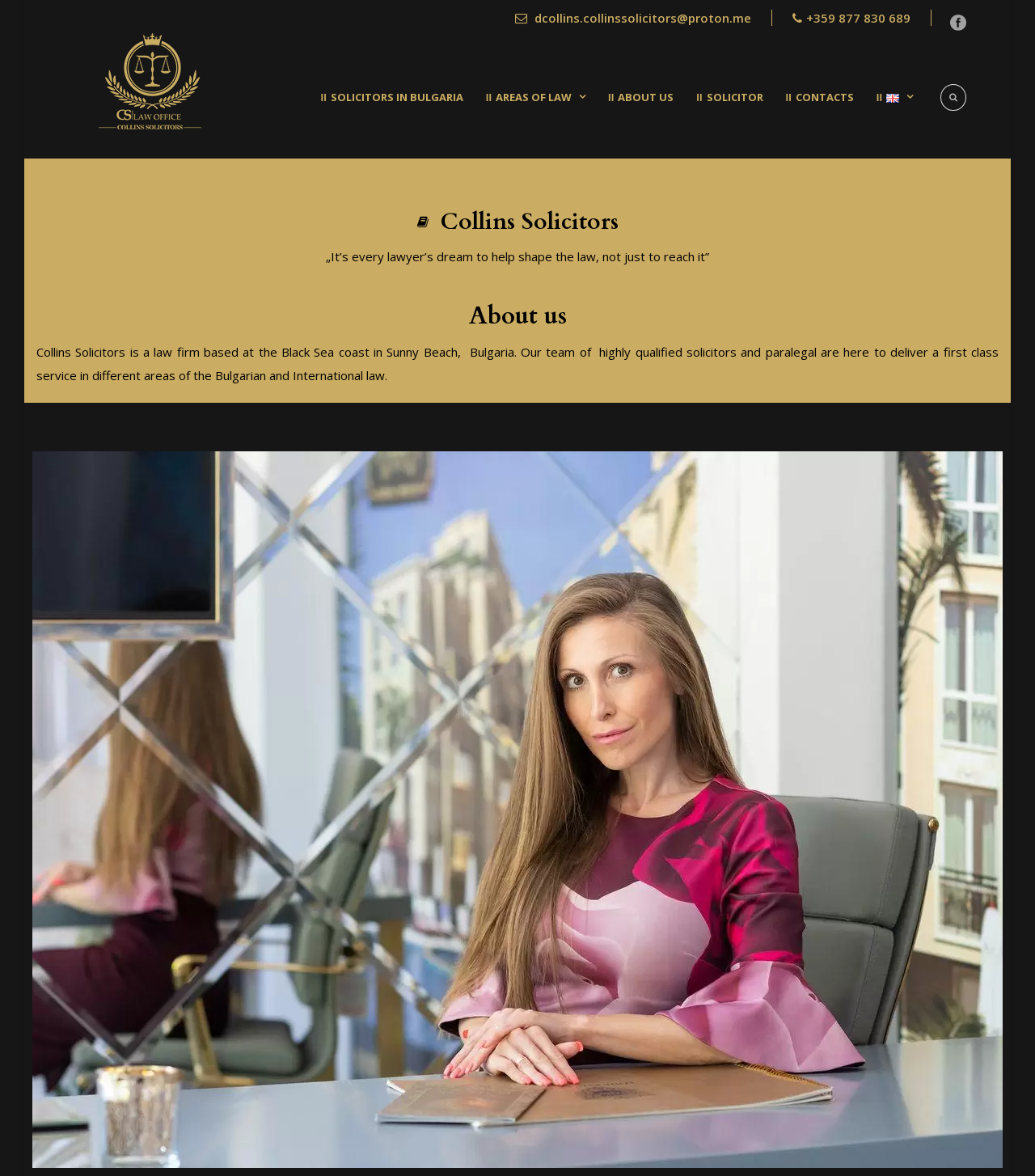Please identify the bounding box coordinates of the clickable element to fulfill the following instruction: "Switch to English". The coordinates should be four float numbers between 0 and 1, i.e., [left, top, right, bottom].

[0.825, 0.074, 0.882, 0.124]